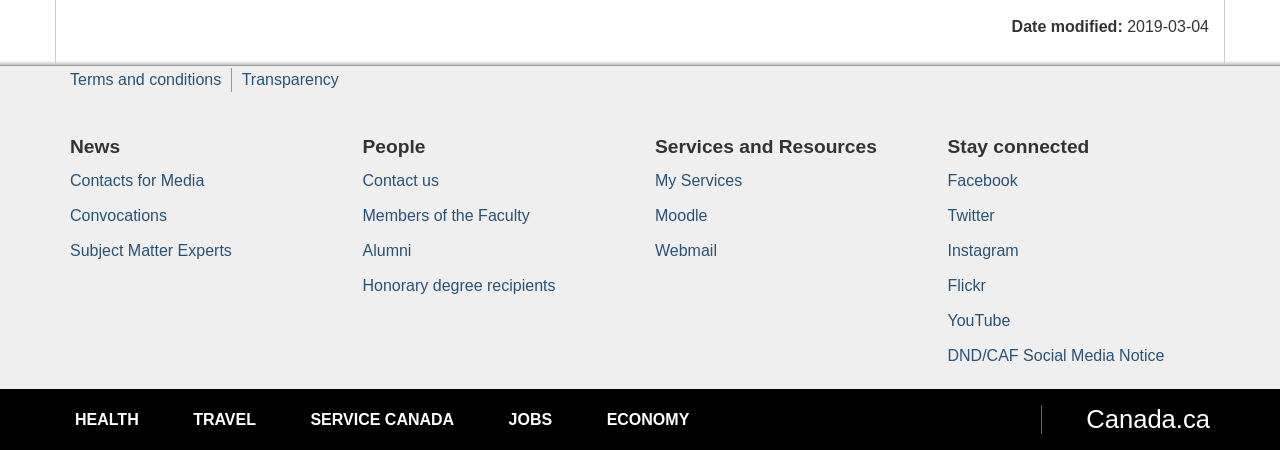What is the date modified?
Please respond to the question thoroughly and include all relevant details.

I found the answer by looking at the description list term 'Date modified:' and its corresponding description list detail, which contains the static text '2019-03-04'.